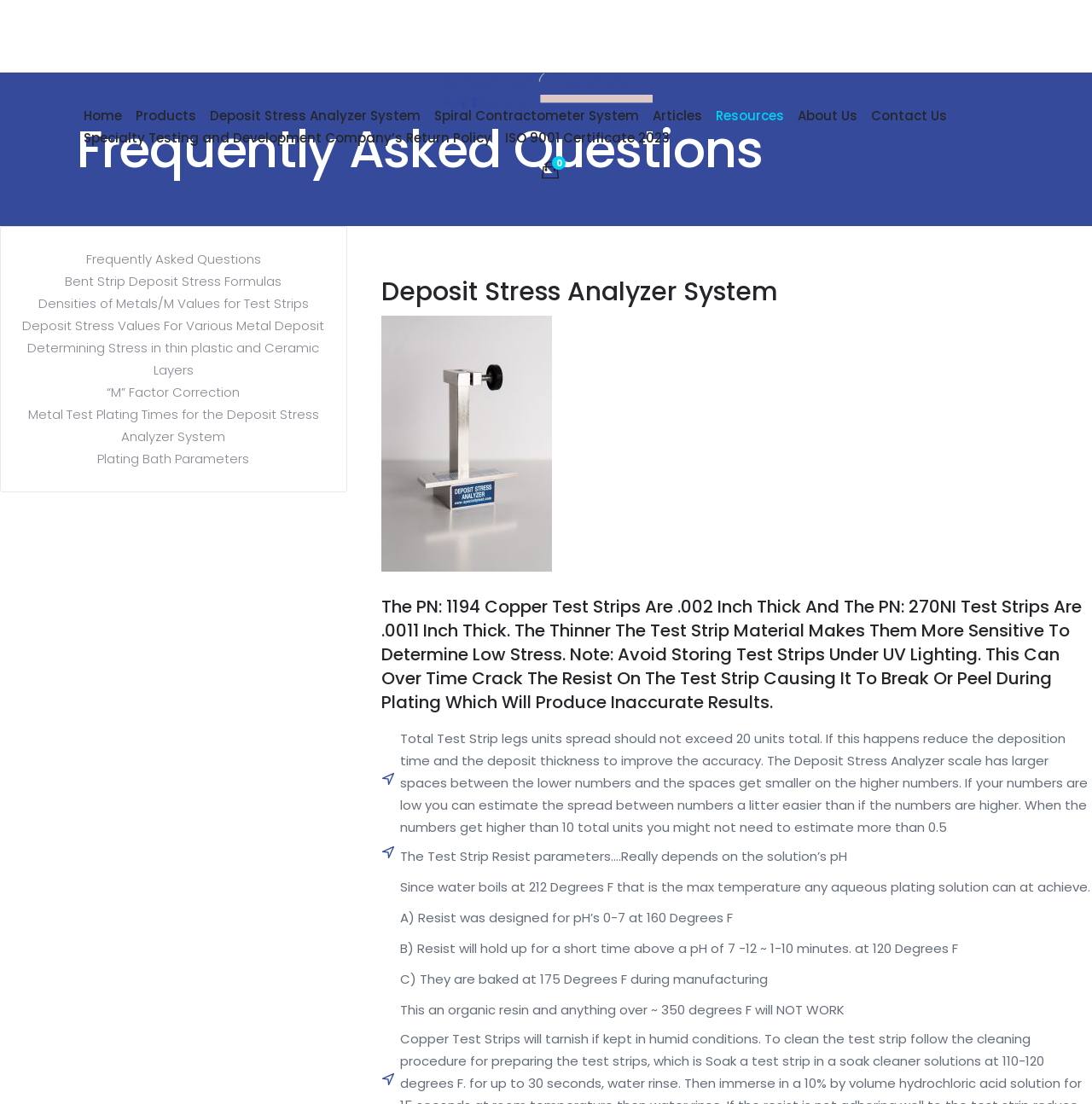Determine the bounding box coordinates for the HTML element described here: "Bent Strip Deposit Stress Formulas".

[0.06, 0.247, 0.258, 0.263]